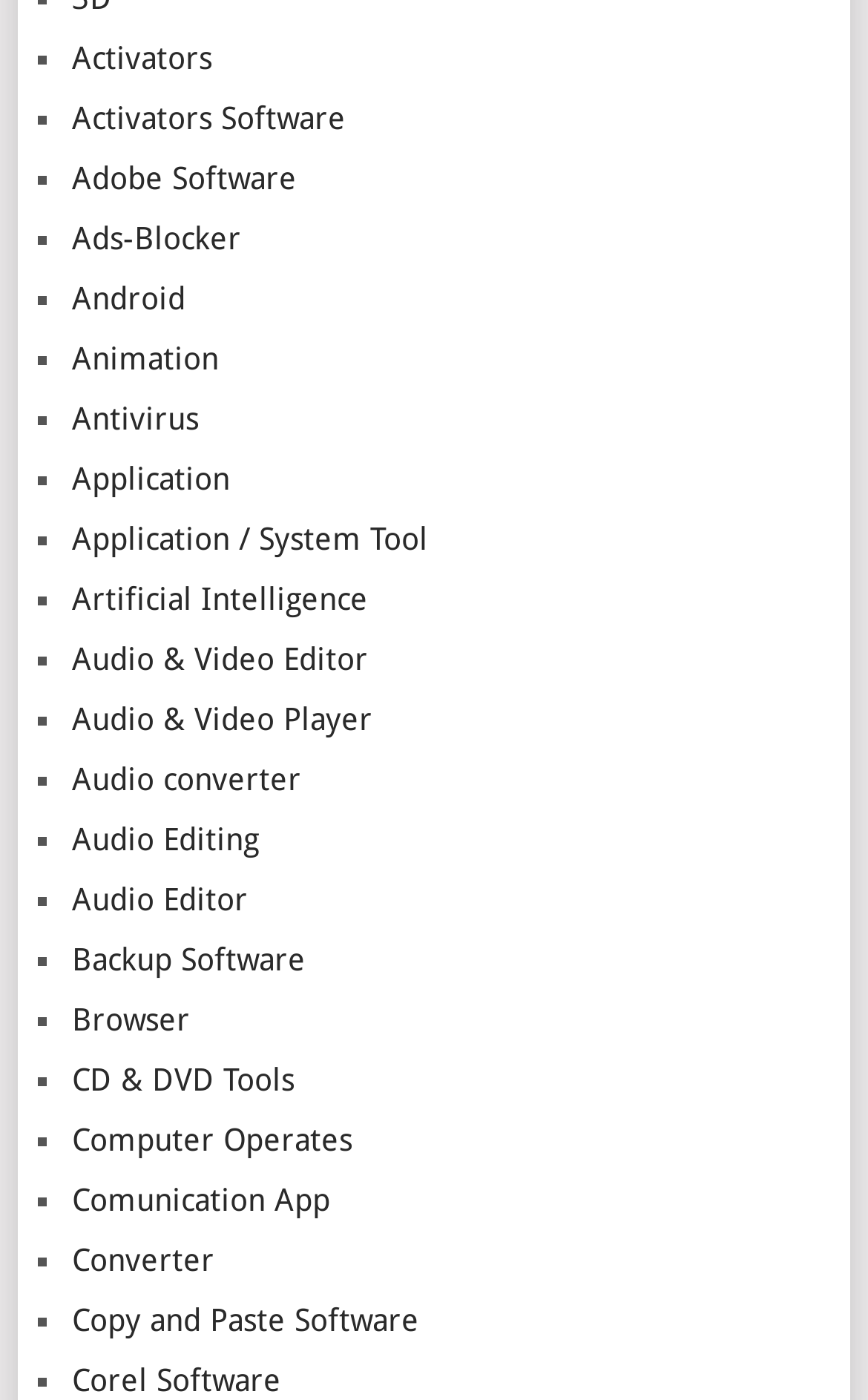Show the bounding box coordinates of the element that should be clicked to complete the task: "Click on Activators".

[0.083, 0.029, 0.244, 0.054]